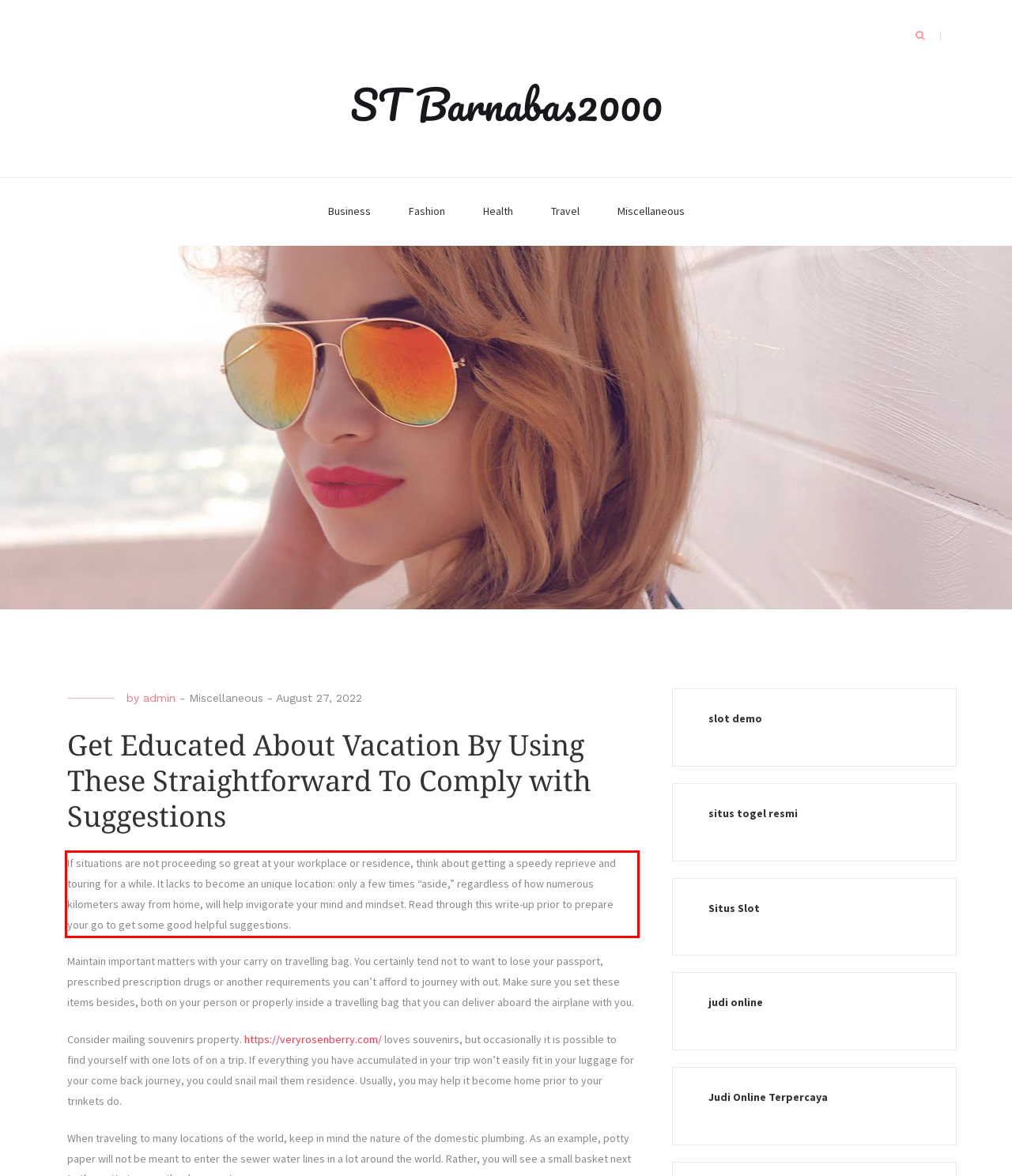Examine the webpage screenshot and use OCR to obtain the text inside the red bounding box.

If situations are not proceeding so great at your workplace or residence, think about getting a speedy reprieve and touring for a while. It lacks to become an unique location: only a few times “aside,” regardless of how numerous kilometers away from home, will help invigorate your mind and mindset. Read through this write-up prior to prepare your go to get some good helpful suggestions.